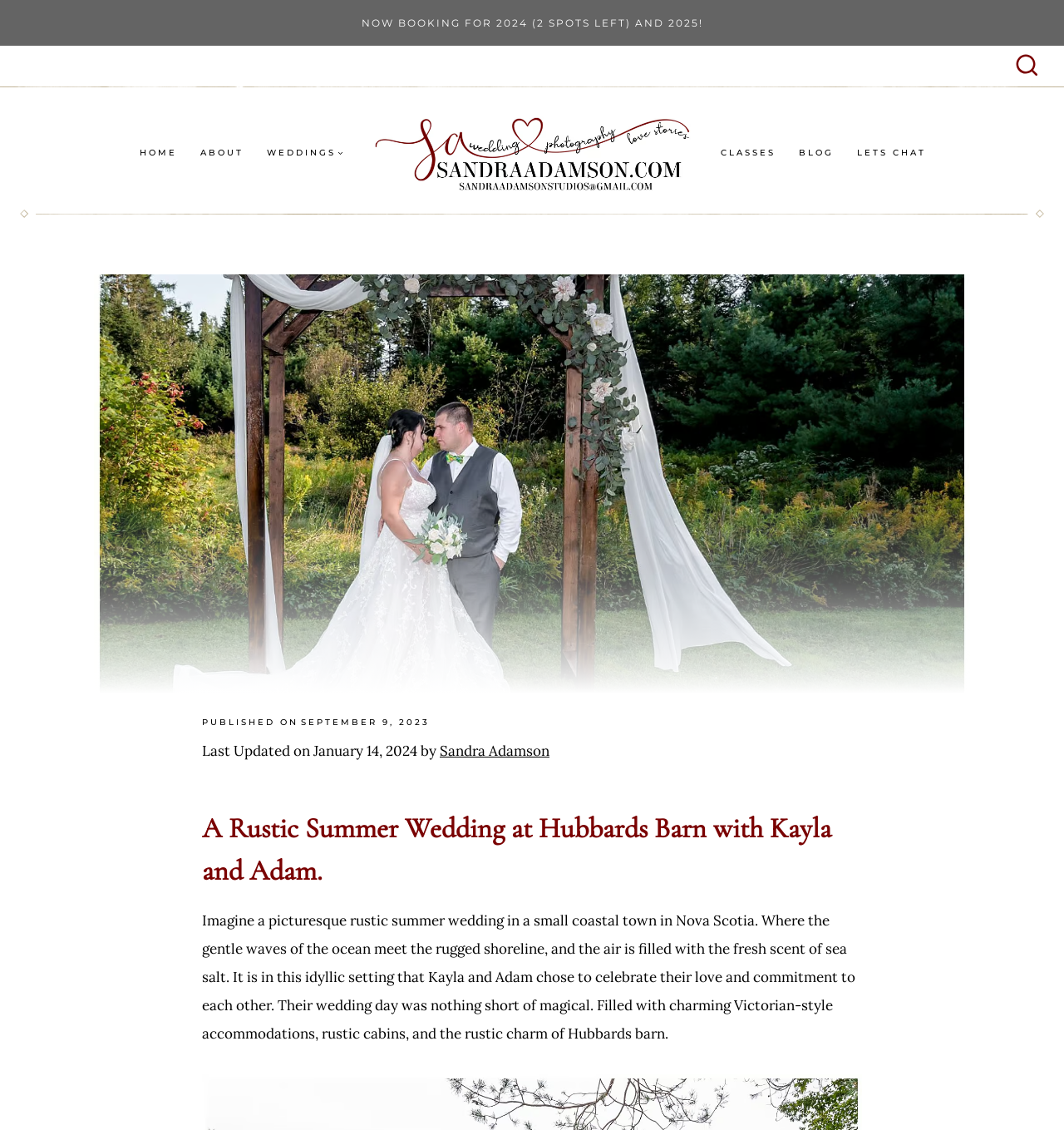Provide an in-depth caption for the elements present on the webpage.

This webpage is about a rustic summer wedding in the countryside, specifically featuring the work of Halifax NS wedding photographer Sandra Adamson. At the top of the page, there is a prominent notice stating "NOW BOOKING FOR 2024 (2 SPOTS LEFT) AND 2025!".

On the top-right corner, there is a button labeled "View Search Form". Below it, there is a primary navigation menu with links to "HOME", "ABOUT", and "WEDDINGS". Next to it, there is a website header with Sandra Adamson's name and a corresponding image.

On the top-right side, there is a secondary navigation menu with links to "CLASSES", "BLOG", and "LETS CHAT". Below the navigation menus, there is a large image showcasing a rustic trellis wedding photo at the Hubbards Barn in NS.

Under the image, there is a section with a header that reads "A Rustic Summer Wedding at Hubbards Barn with Kayla and Adam." This section includes a published date, last updated date, and a brief description of the wedding, which is a picturesque rustic summer wedding in a small coastal town in Nova Scotia. The description paints a vivid picture of the idyllic setting, including the ocean, shoreline, and rustic charm of Hubbards barn.